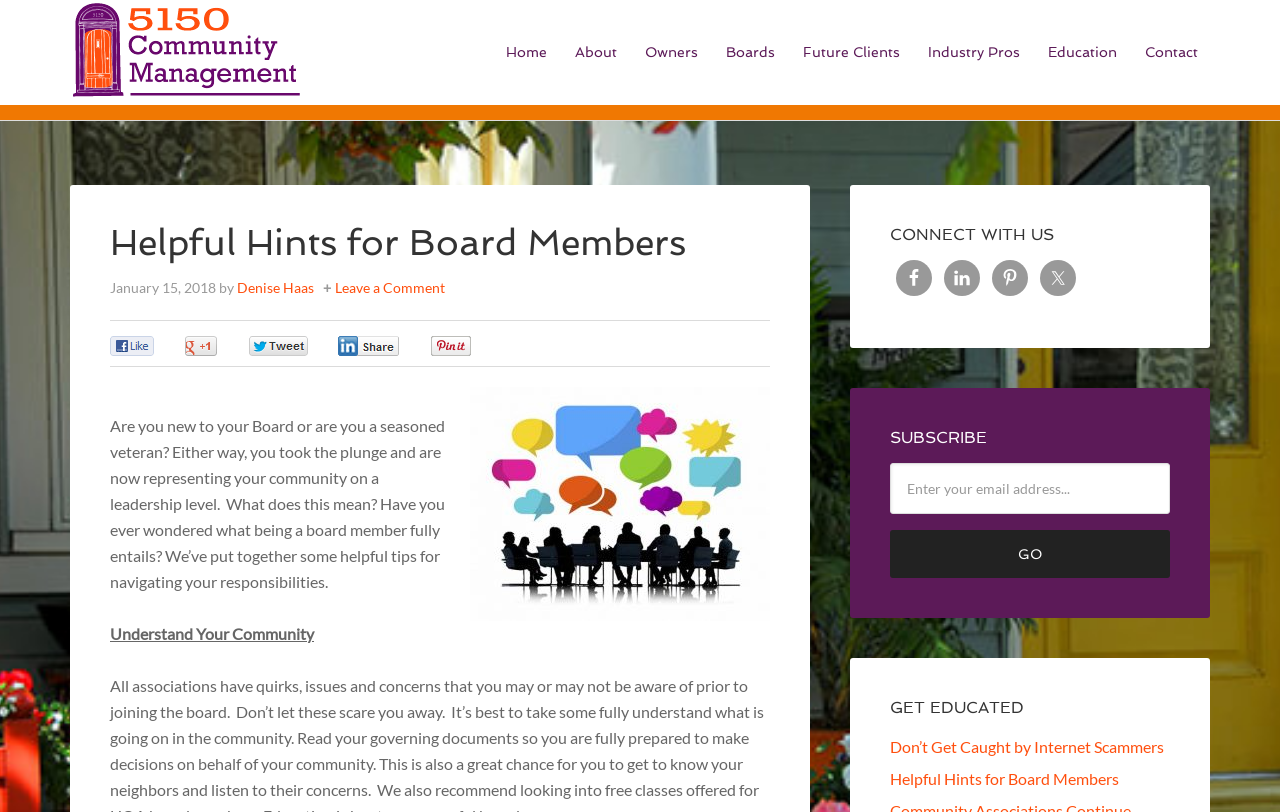Determine the bounding box coordinates for the clickable element required to fulfill the instruction: "Enter email address in the subscription box". Provide the coordinates as four float numbers between 0 and 1, i.e., [left, top, right, bottom].

[0.695, 0.571, 0.914, 0.633]